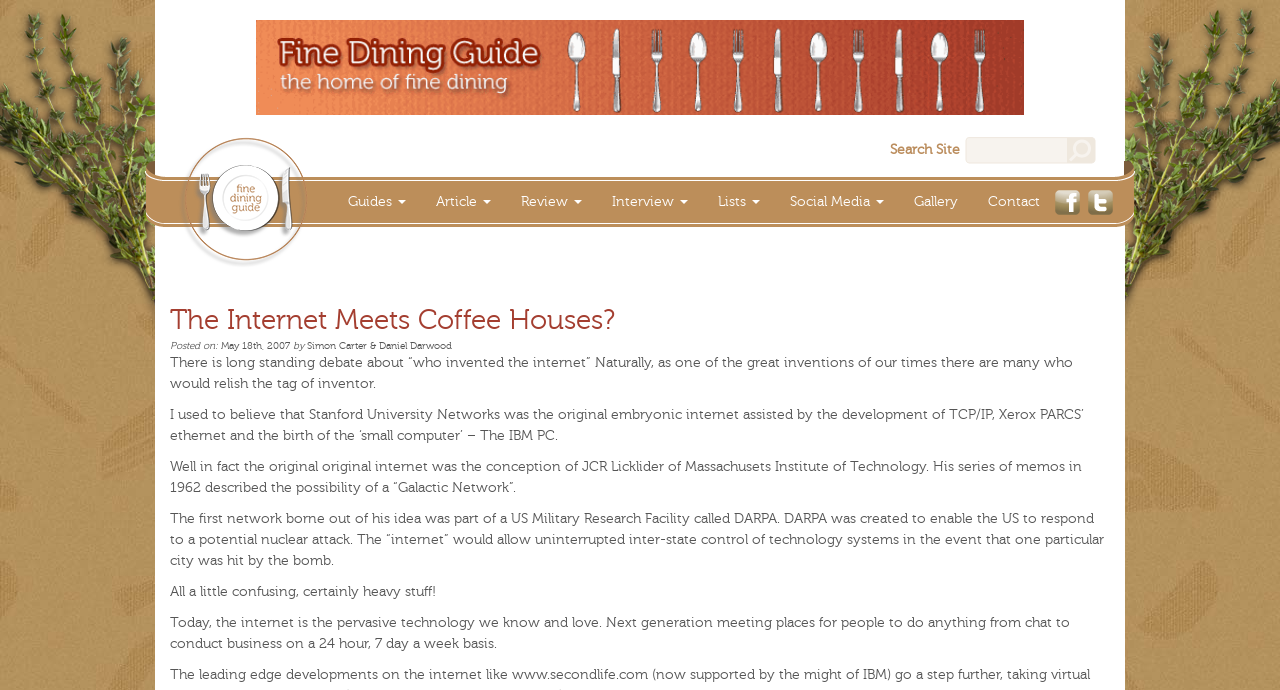Identify the bounding box coordinates of the region that should be clicked to execute the following instruction: "Read the article".

[0.133, 0.514, 0.838, 0.568]